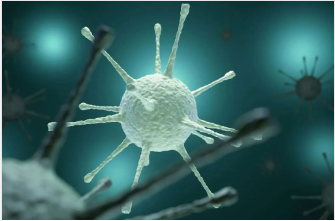Give a concise answer of one word or phrase to the question: 
What is the purpose of the vibrant background?

To enhance visual impact